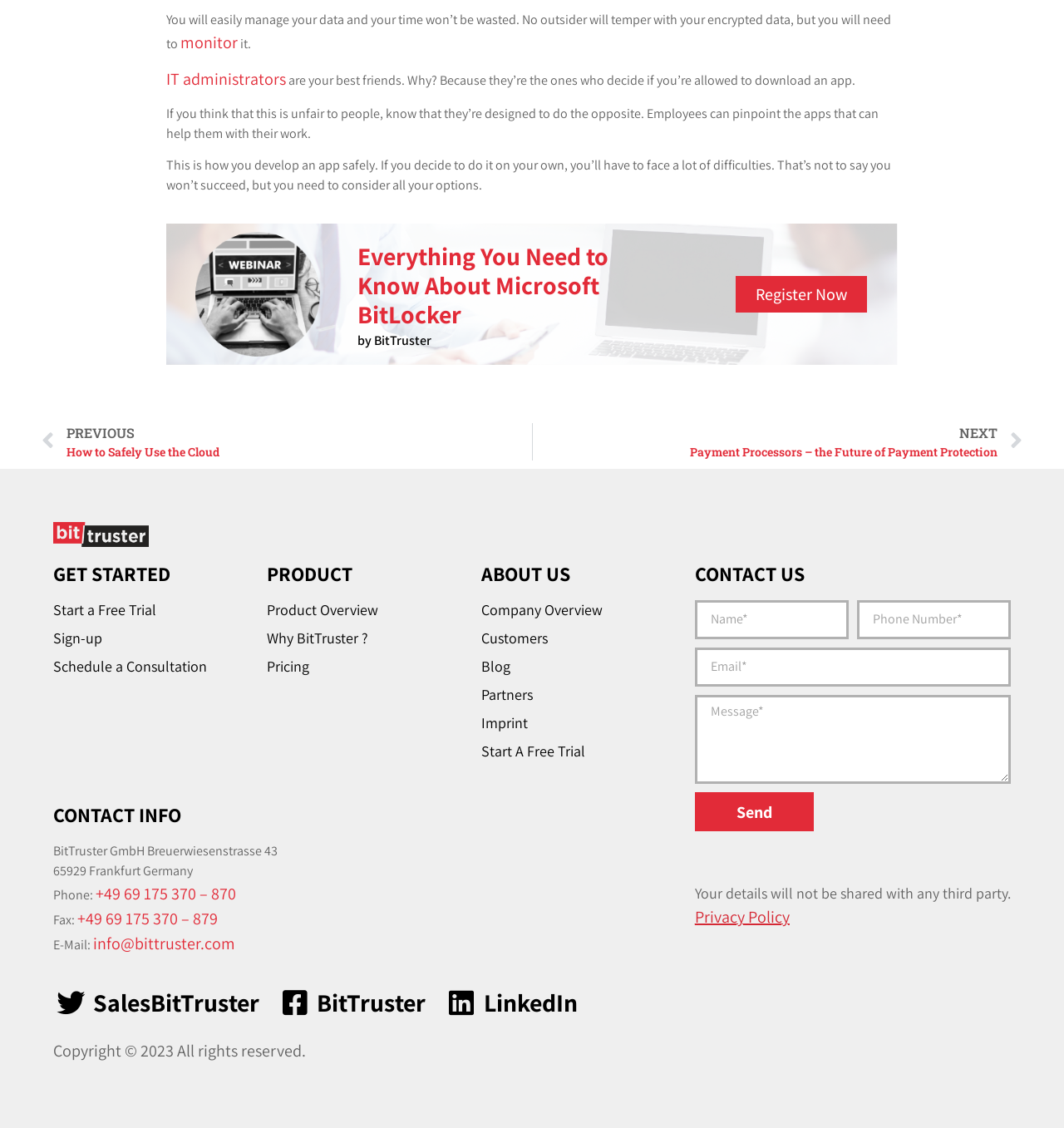What is the purpose of the 'Register Now' button?
Craft a detailed and extensive response to the question.

The 'Register Now' button is likely intended for users to register for a service, product, or event related to BitTruster, although the specific purpose is not explicitly stated on the webpage.